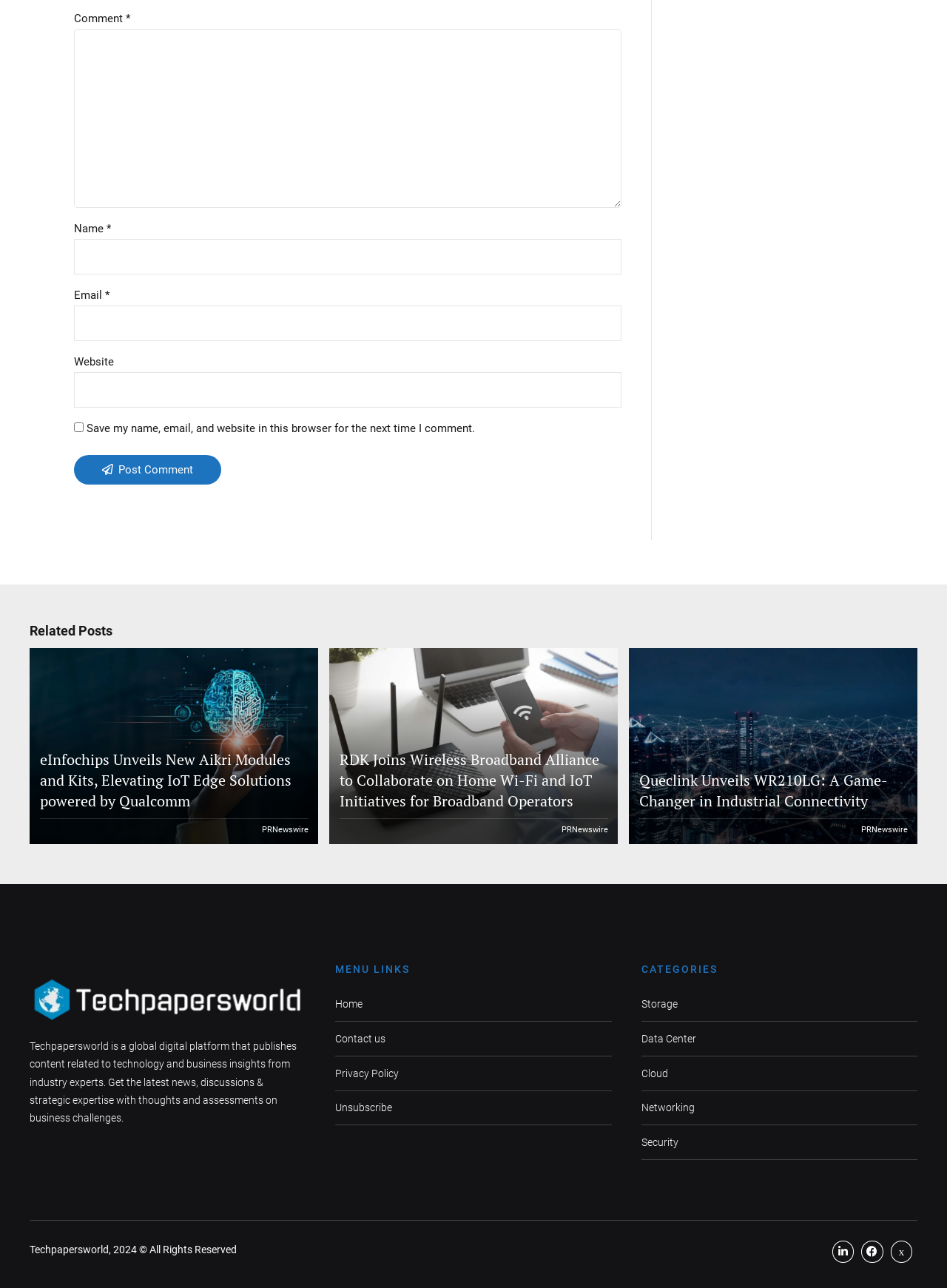What is the purpose of the checkbox?
From the screenshot, supply a one-word or short-phrase answer.

Save comment info